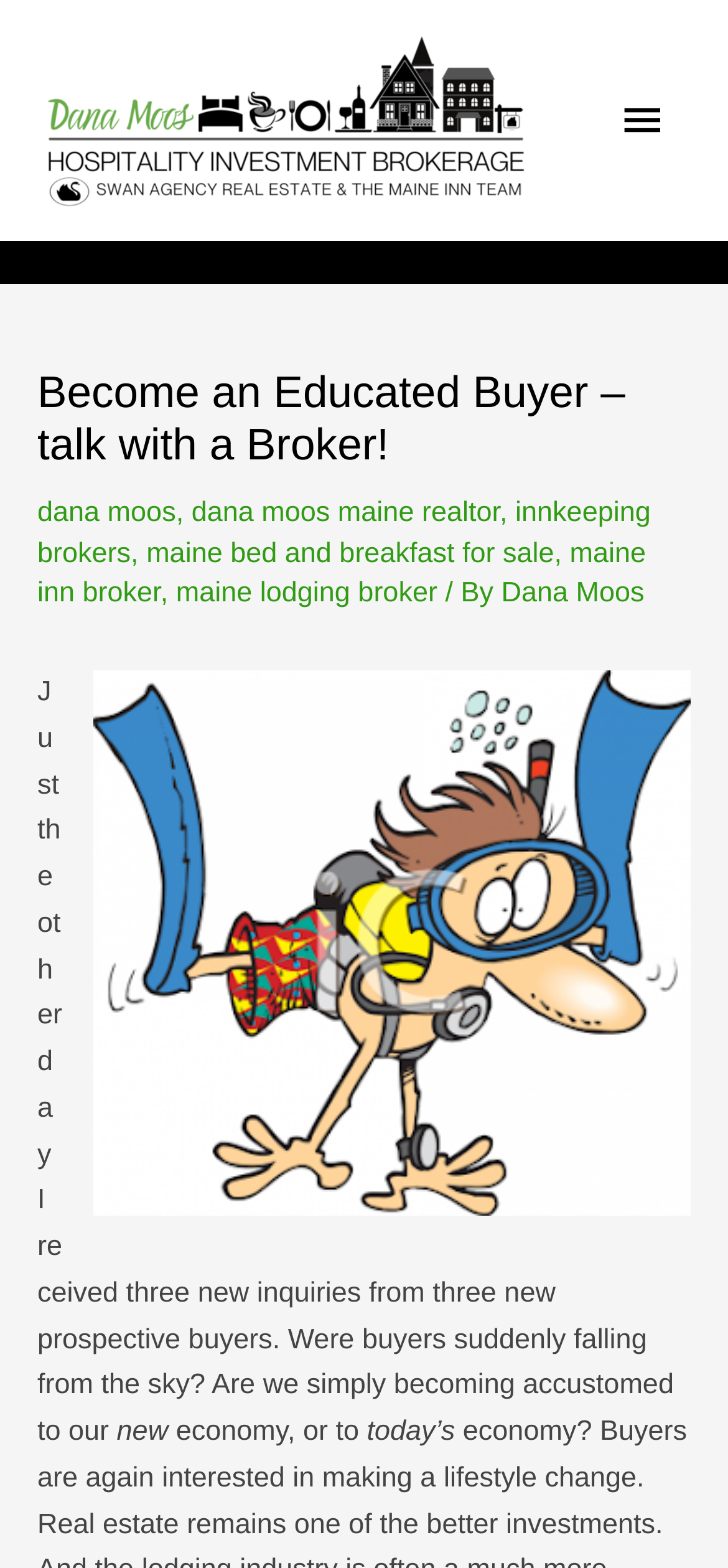Find the bounding box coordinates of the element to click in order to complete the given instruction: "Read the article about becoming an educated buyer."

[0.051, 0.431, 0.926, 0.923]